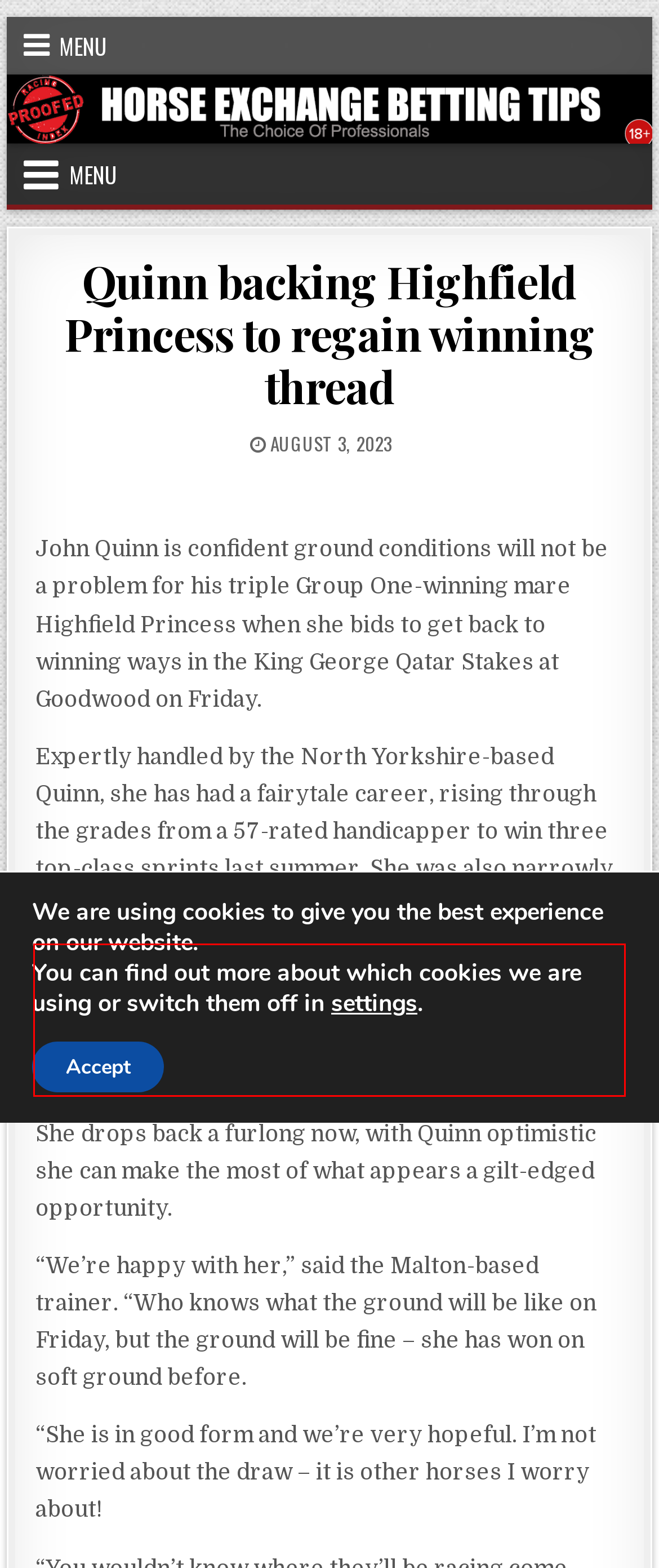You have a screenshot with a red rectangle around a UI element. Recognize and extract the text within this red bounding box using OCR.

A half-length runner-up on her York reappearance, she was then turned out twice in four days at Royal Ascot, narrowly beaten in the King’s Stand and placed again in the Queen Elizabeth II Jubilee Stakes.